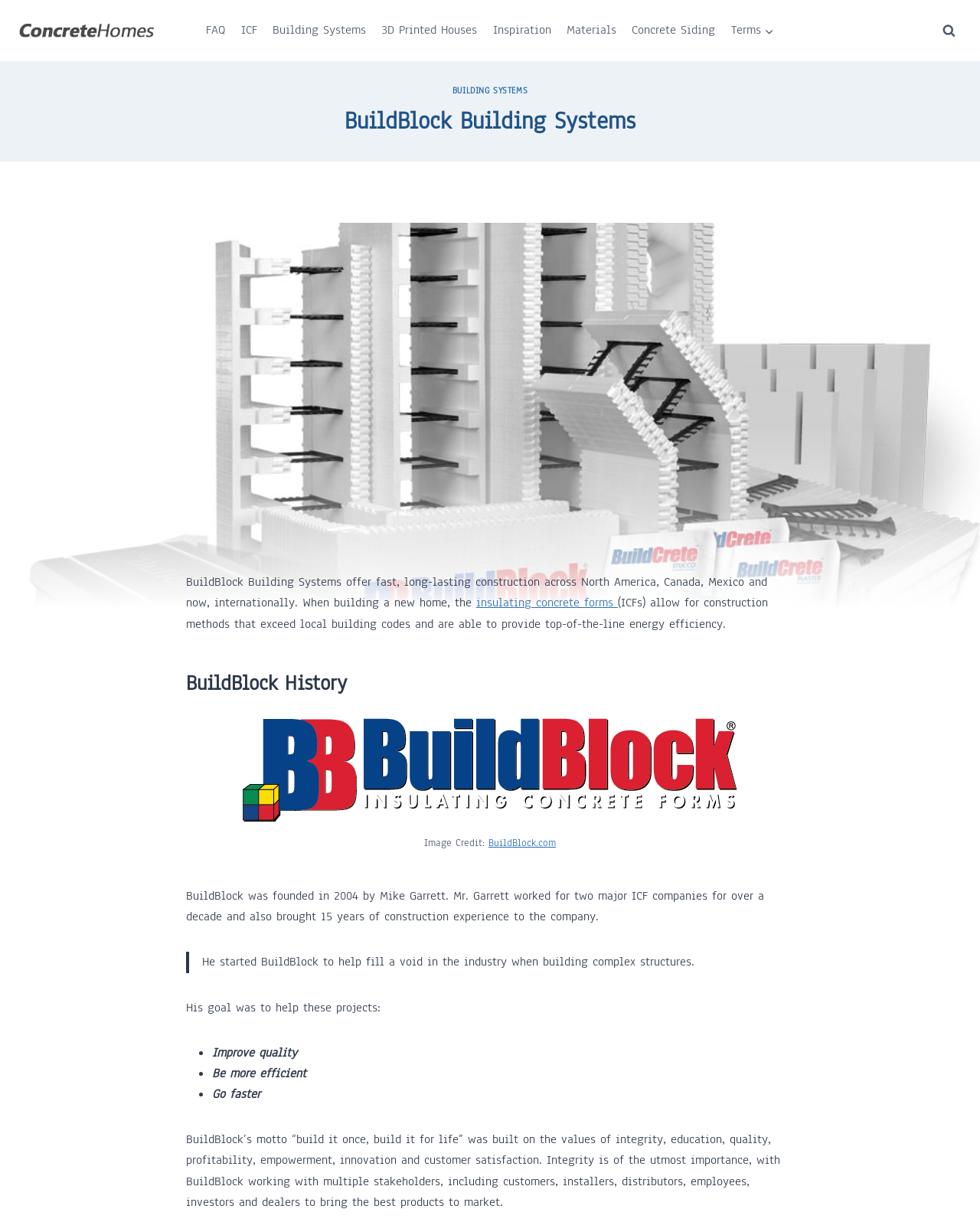Provide the bounding box coordinates for the UI element that is described as: "3D Printed Houses".

[0.381, 0.01, 0.495, 0.04]